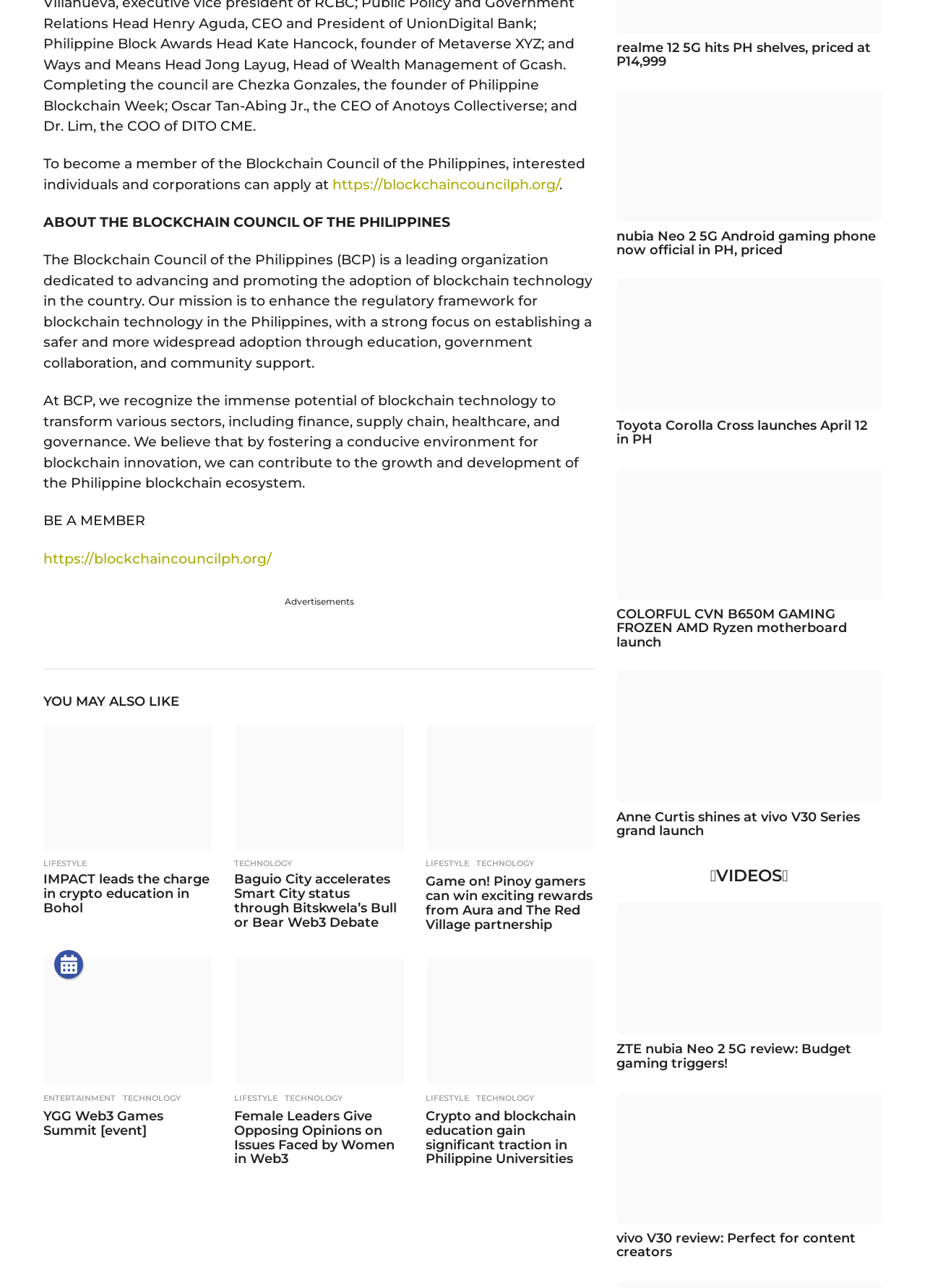Reply to the question with a single word or phrase:
What is the purpose of the Blockchain Council of the Philippines?

Advancing blockchain technology